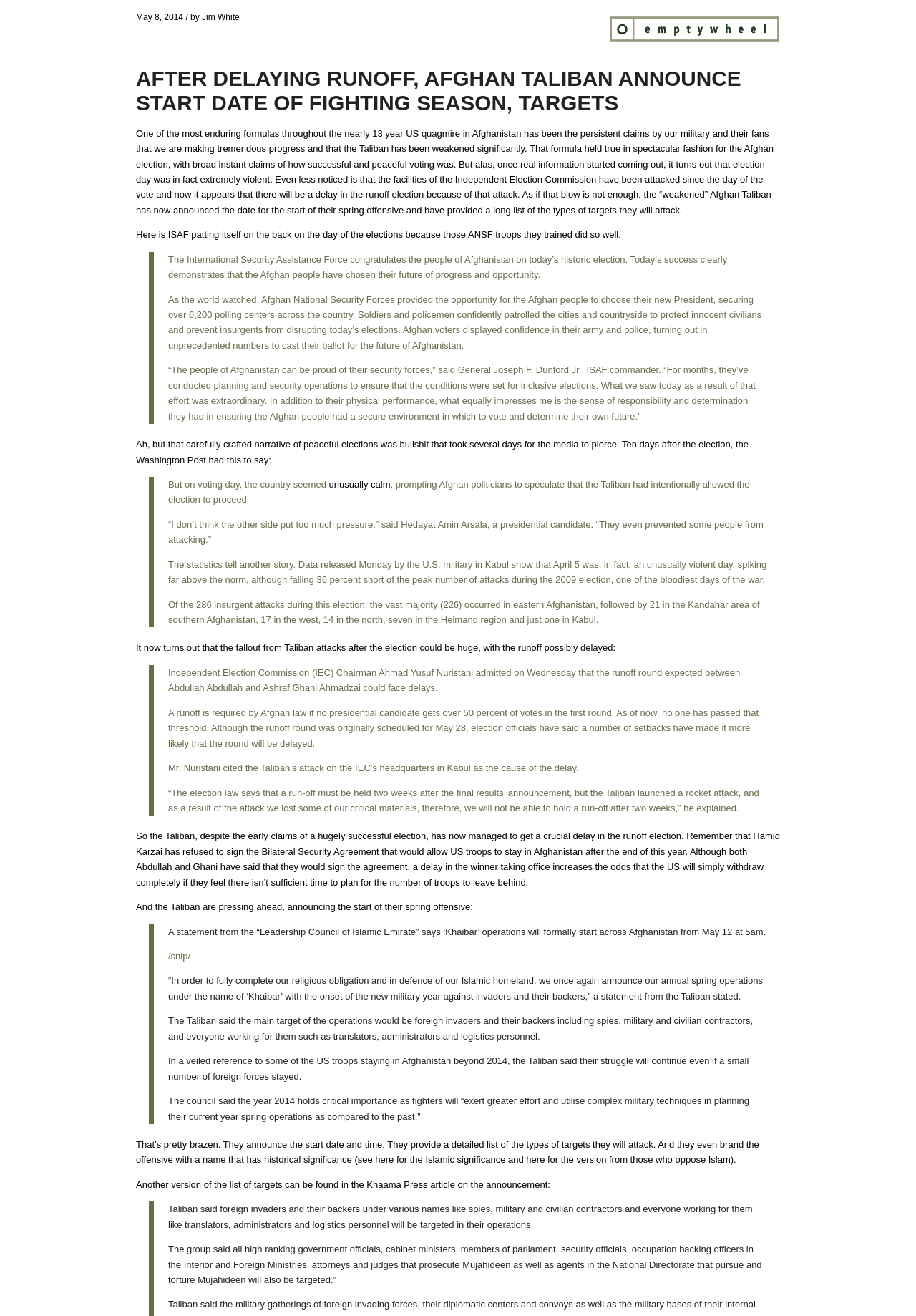Identify the bounding box for the element characterized by the following description: "unusually calm".

[0.359, 0.364, 0.426, 0.372]